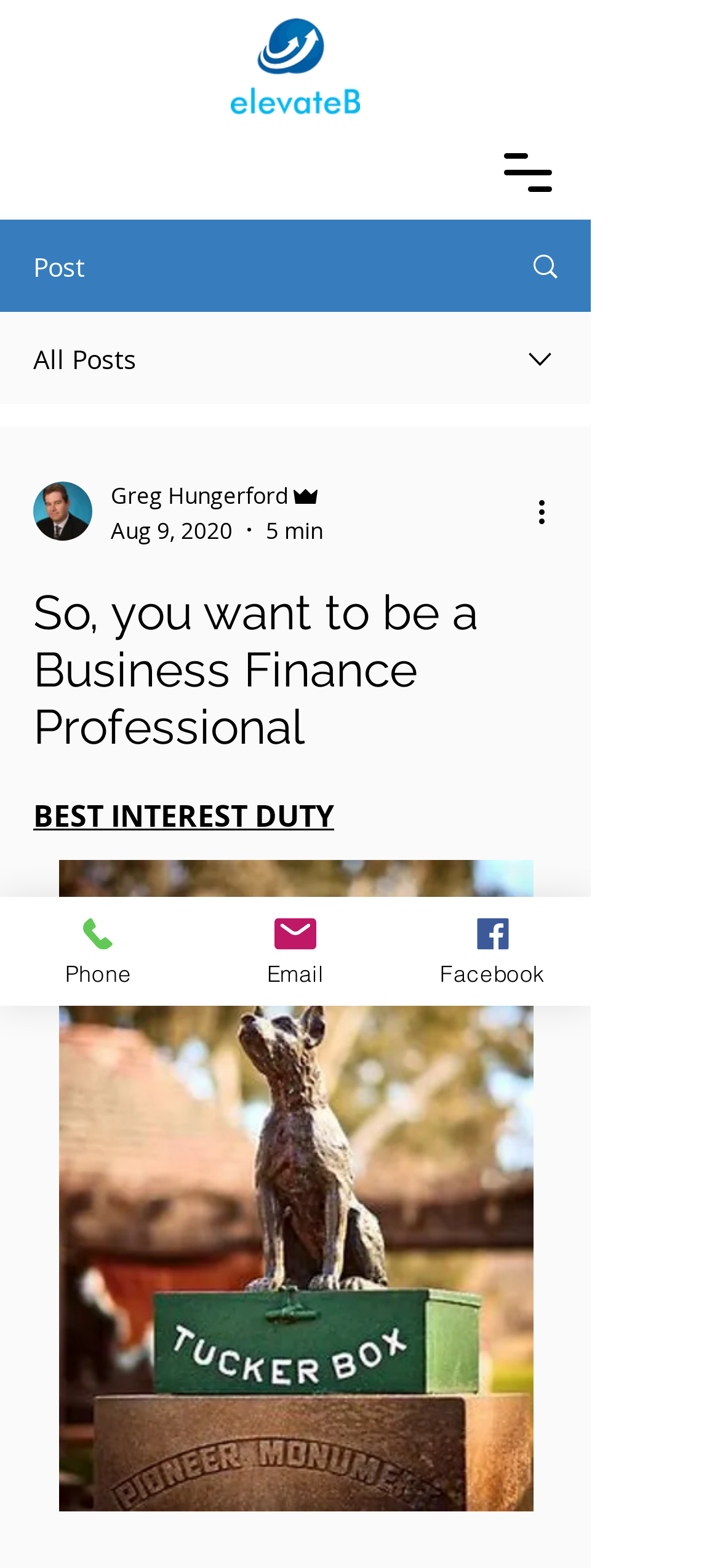What is the estimated reading time of the article?
Refer to the image and give a detailed answer to the query.

I found the estimated reading time by looking at the generic element that contains the time. It is listed under the combobox element that contains the writer's picture and name.